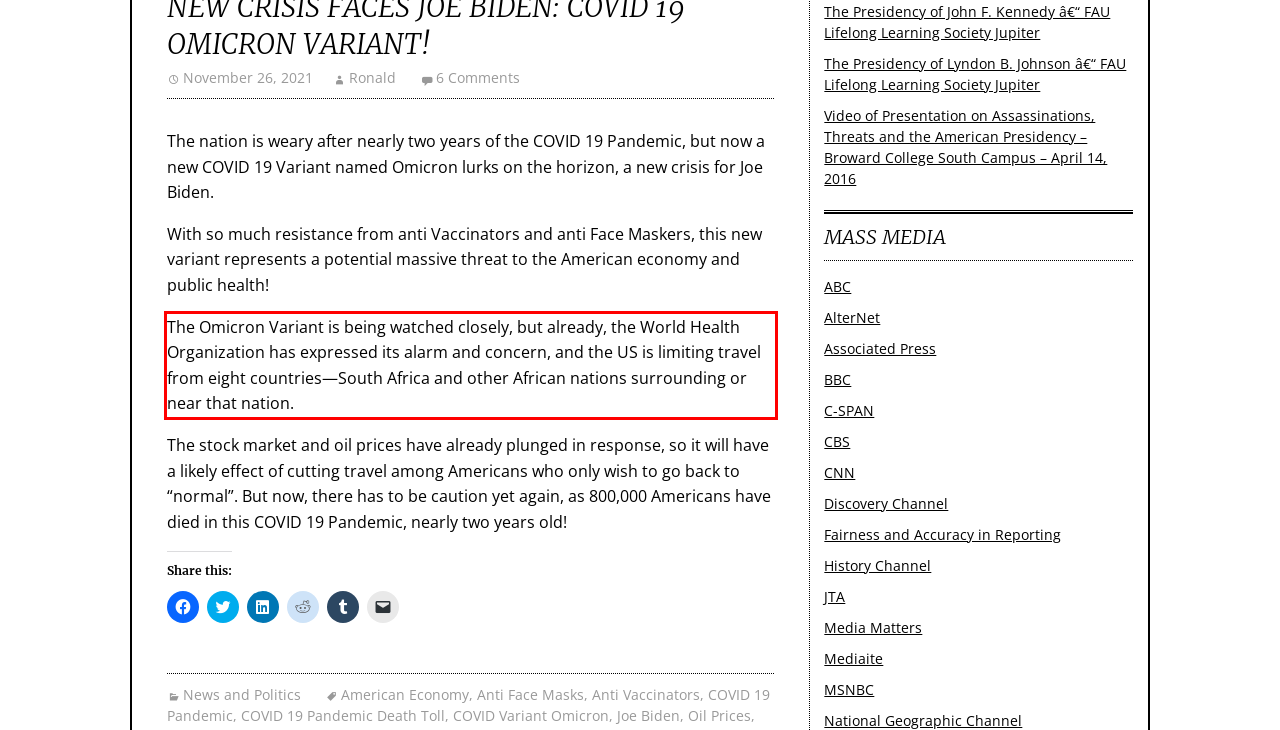Within the screenshot of the webpage, locate the red bounding box and use OCR to identify and provide the text content inside it.

The Omicron Variant is being watched closely, but already, the World Health Organization has expressed its alarm and concern, and the US is limiting travel from eight countries—South Africa and other African nations surrounding or near that nation.